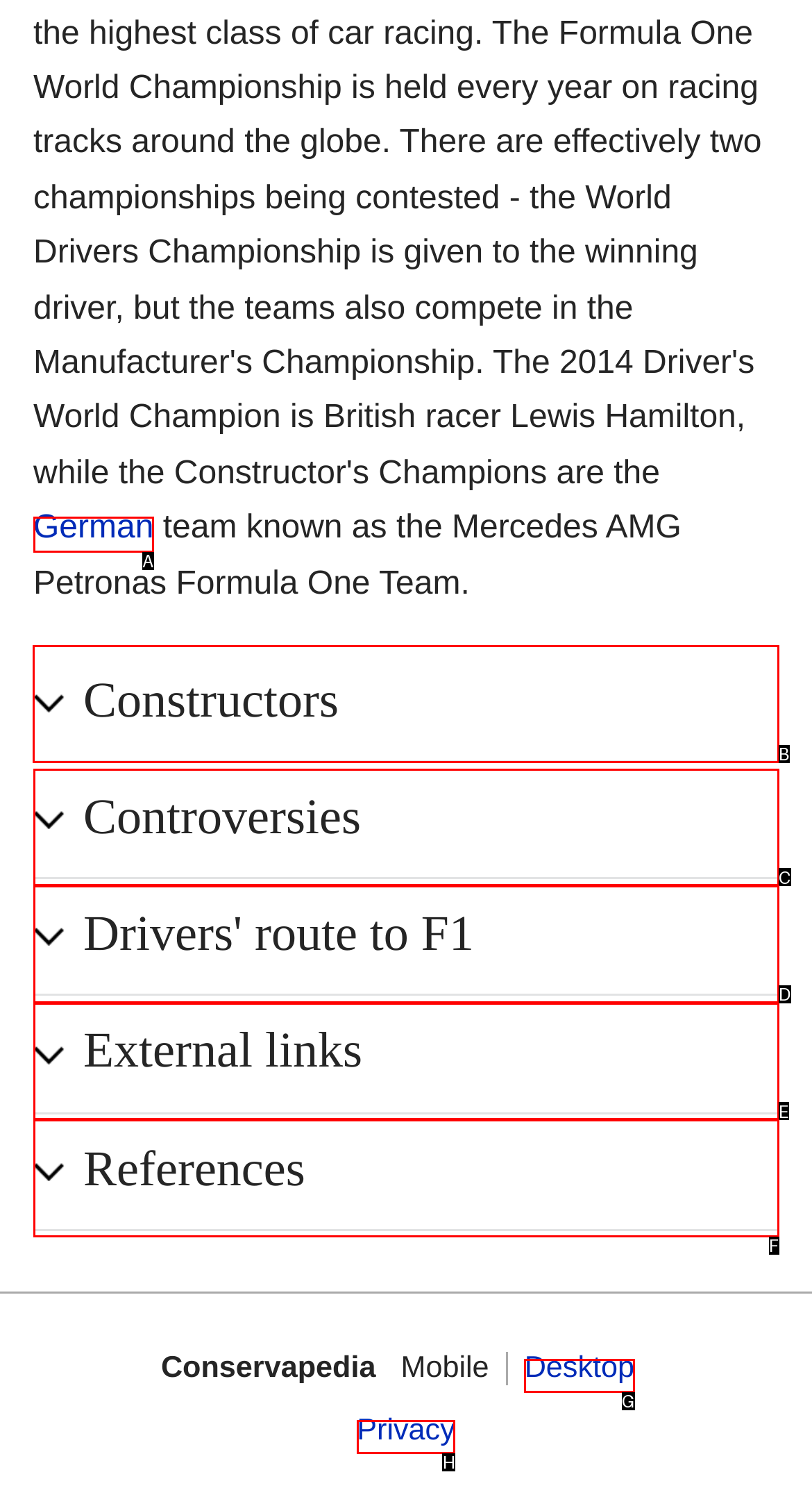Choose the HTML element you need to click to achieve the following task: Open the Constructors menu
Respond with the letter of the selected option from the given choices directly.

B